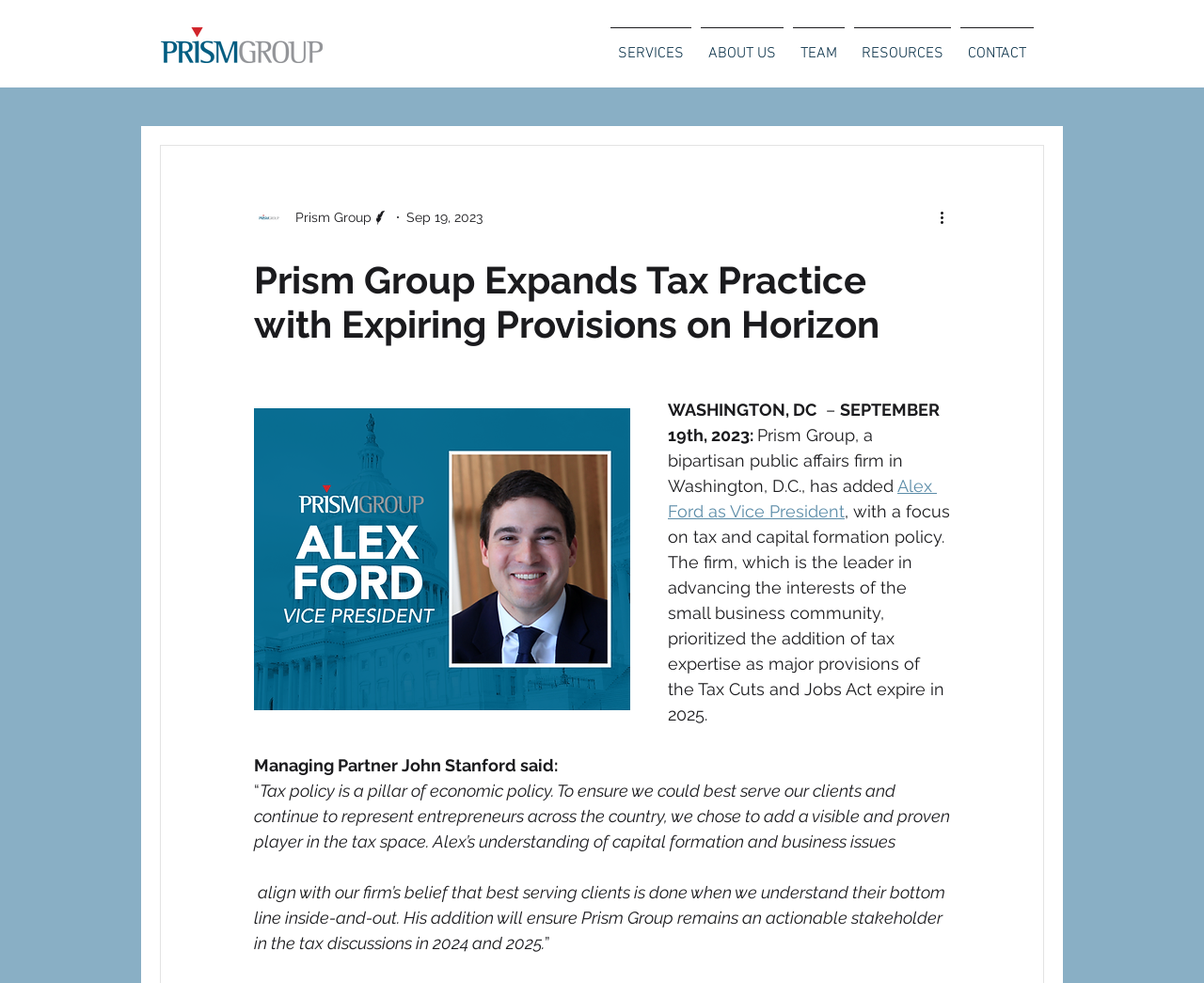Answer the question below using just one word or a short phrase: 
Who is the Managing Partner of Prism Group?

John Stanford